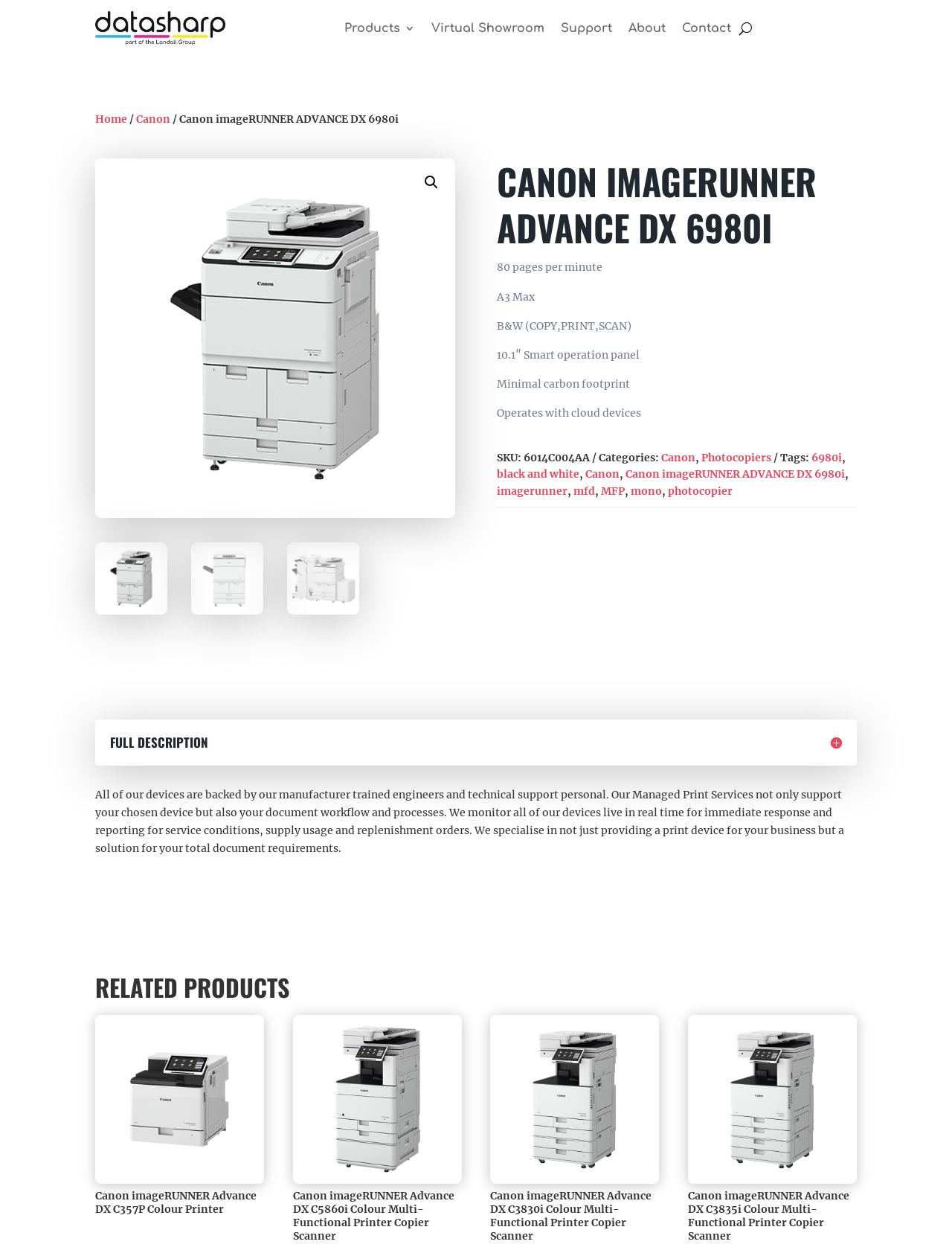Show me the bounding box coordinates of the clickable region to achieve the task as per the instruction: "Click on the 'Add to quote' button".

[0.0, 0.041, 0.138, 0.07]